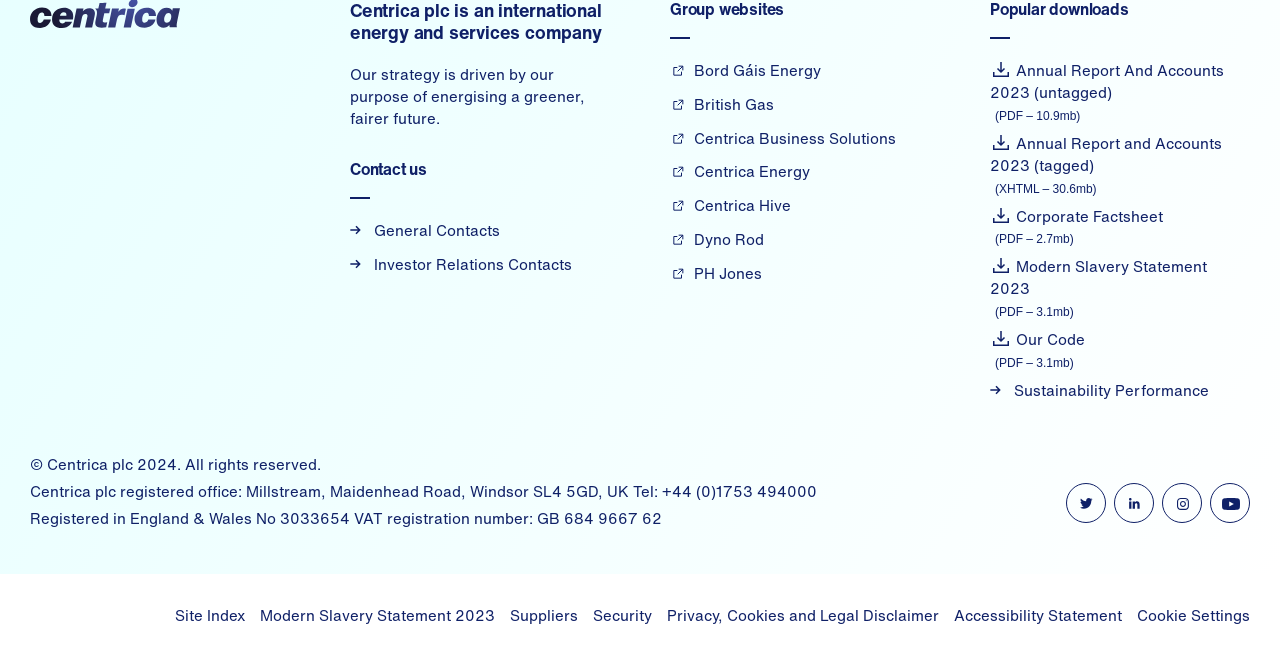Can you provide the bounding box coordinates for the element that should be clicked to implement the instruction: "Visit Centrica Hive"?

[0.523, 0.294, 0.618, 0.327]